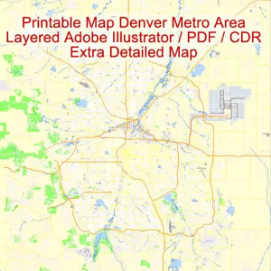Give a detailed account of the elements present in the image.

This image depicts a detailed printable map of the Denver metro area, showcasing a layered design suitable for use in Adobe Illustrator, PDF, and CorelDraw (CDR) formats. The map features intricate details of the city and surrounding regions, highlighted in a light color palette with notable landmarks and infrastructure. The title appears prominently at the top in bold red lettering, stating "Printable Map Denver Metro Area" along with additional information about the editable nature of the map. This resource is ideal for planning, navigation, or graphic design purposes, offering an extra level of detail to enhance usability and presentation.